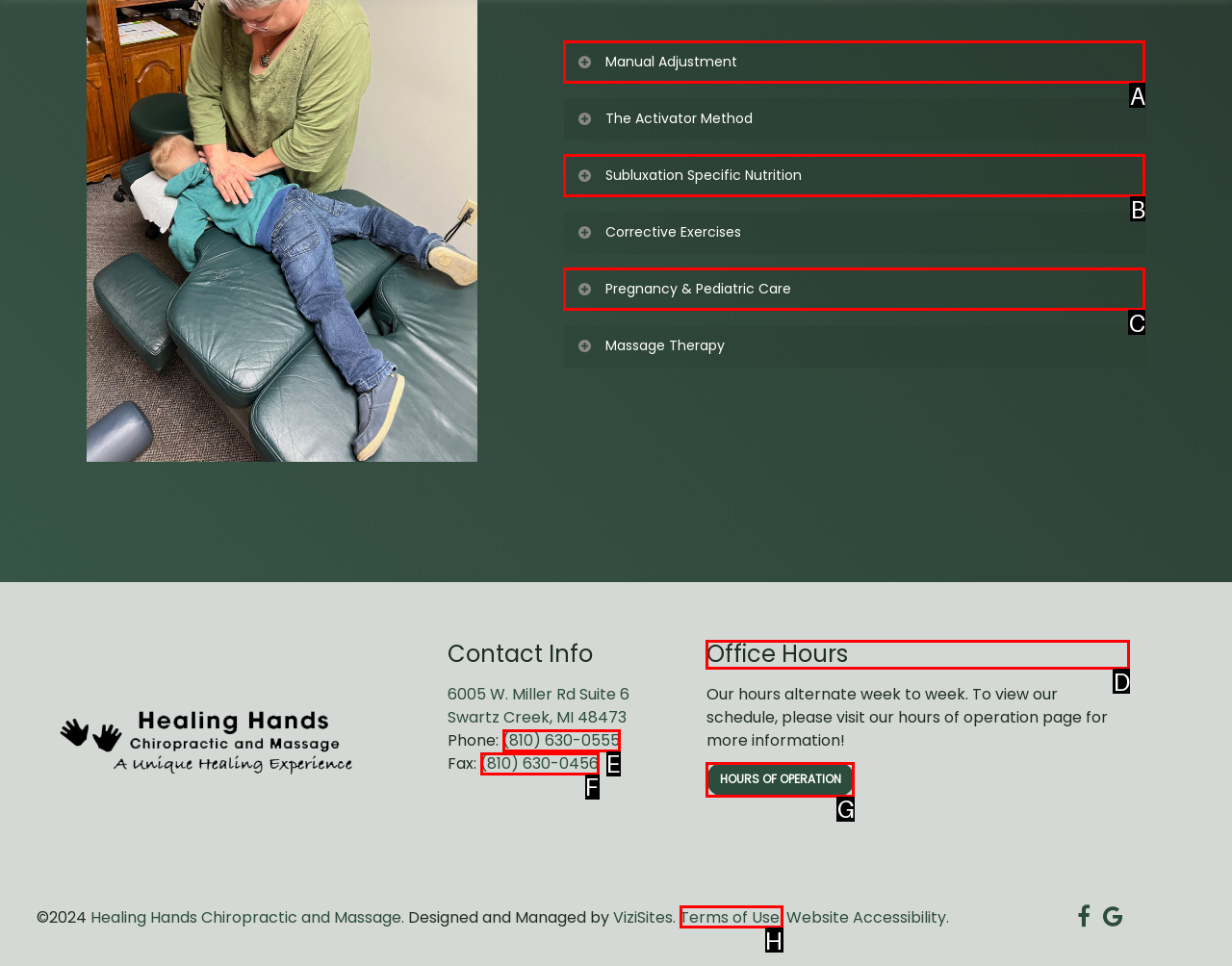Determine which HTML element should be clicked for this task: Check the Office Hours
Provide the option's letter from the available choices.

D